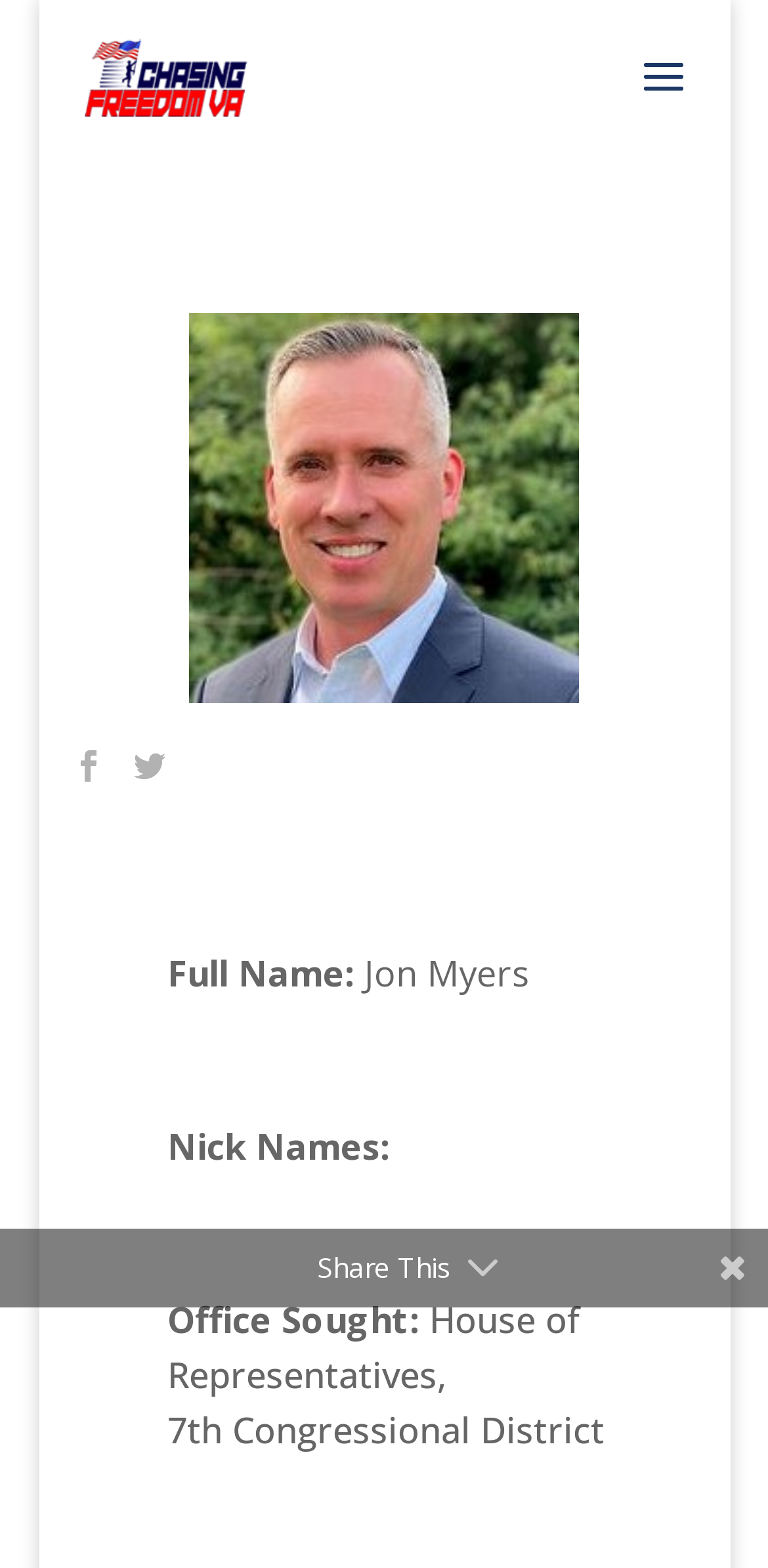Offer an extensive depiction of the webpage and its key elements.

The webpage appears to be a profile page for a political candidate, Jon Myers, who is running for the House of Representatives in the 7th Congressional District. 

At the top of the page, there is a logo or icon for "Chasing Freedom - Virginia" accompanied by a link with the same text. Below this, there are two social media links, represented by icons.

The main content of the page is divided into sections, with labels on the left and corresponding information on the right. The first section is labeled "Full Name:" and displays the candidate's full name, Jon Myers. The next section is labeled "Nick Names:" but does not provide any nicknames. 

The "Office Sought:" section indicates that the candidate is running for the House of Representatives, specifically in the 7th Congressional District. 

At the bottom of the page, there is a "Share This" button.